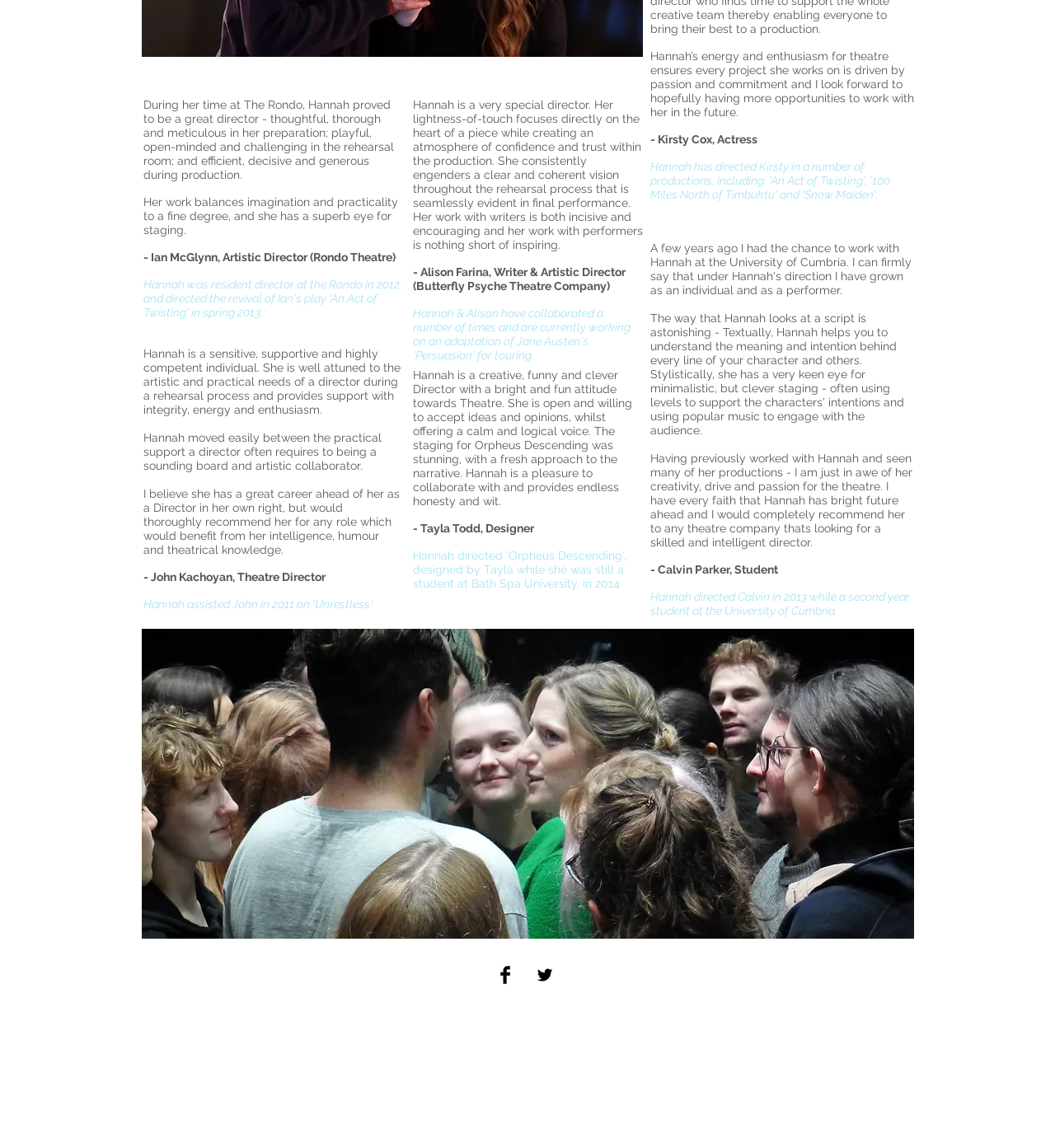Bounding box coordinates are to be given in the format (top-left x, top-left y, bottom-right x, bottom-right y). All values must be floating point numbers between 0 and 1. Provide the bounding box coordinate for the UI element described as: aria-label="Facebook Basic Black"

[0.47, 0.841, 0.488, 0.857]